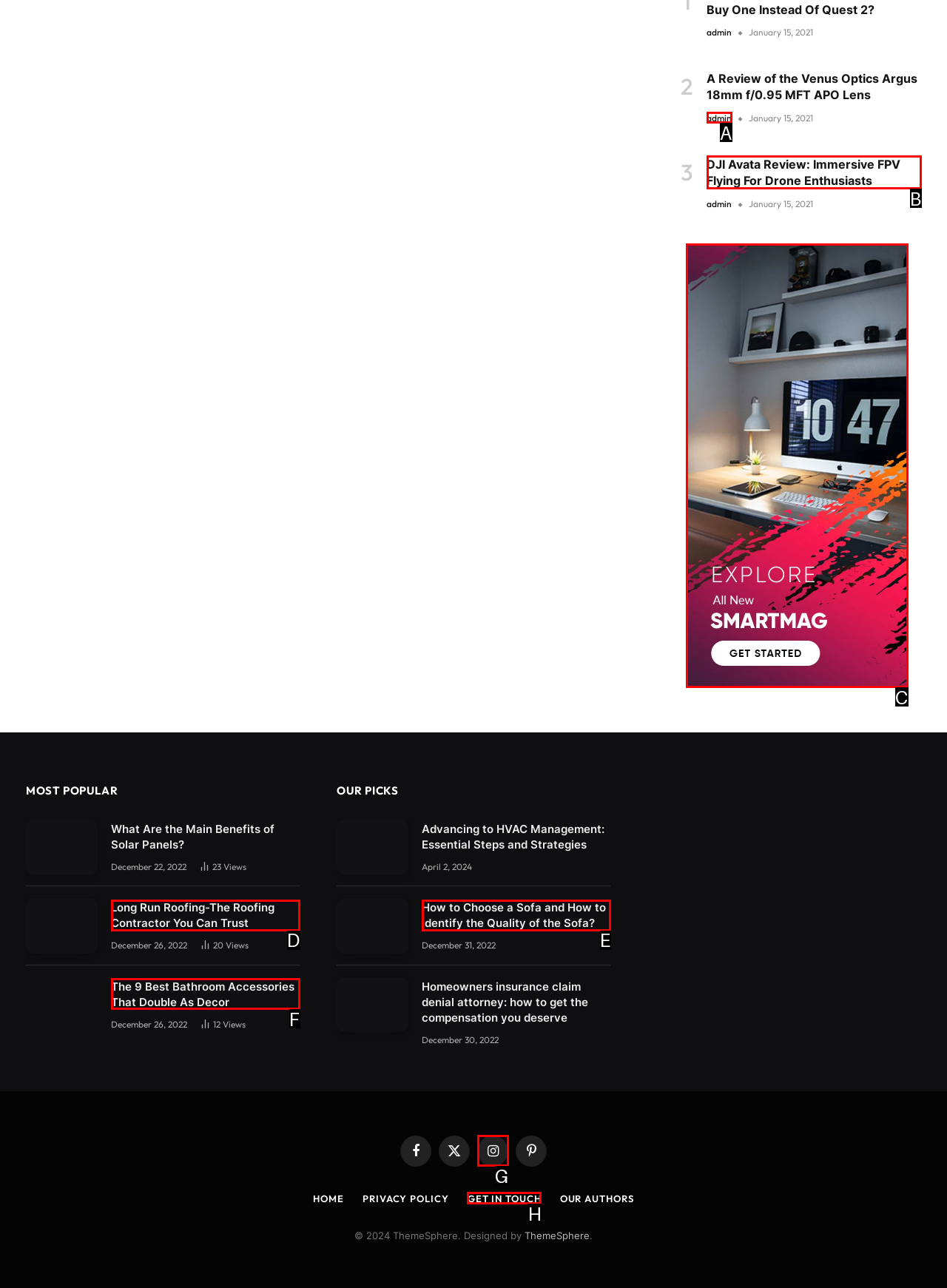From the provided choices, determine which option matches the description: Get In Touch. Respond with the letter of the correct choice directly.

H